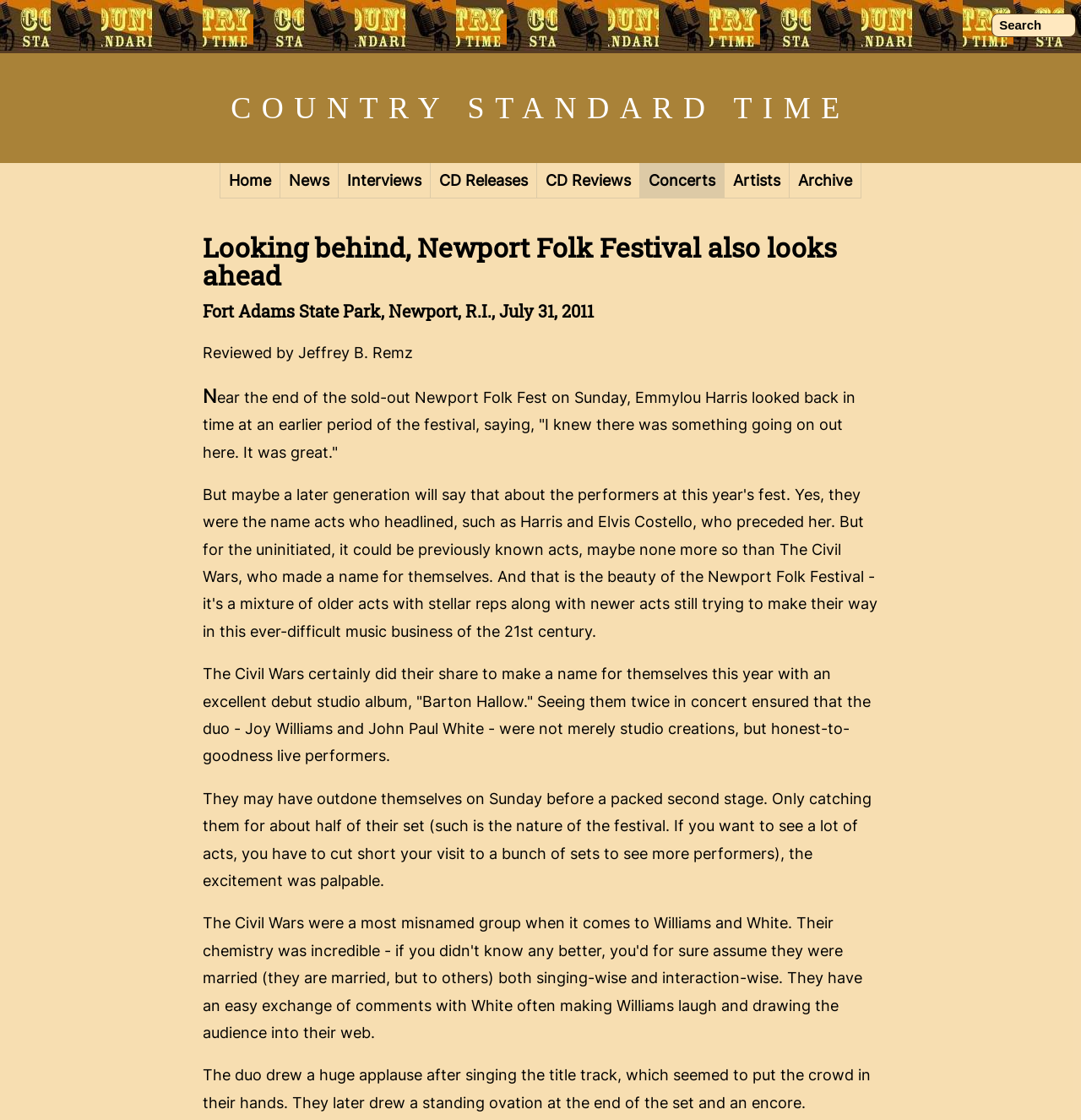Can you show the bounding box coordinates of the region to click on to complete the task described in the instruction: "Visit COUNTRY STANDARD TIME"?

[0.213, 0.081, 0.787, 0.111]